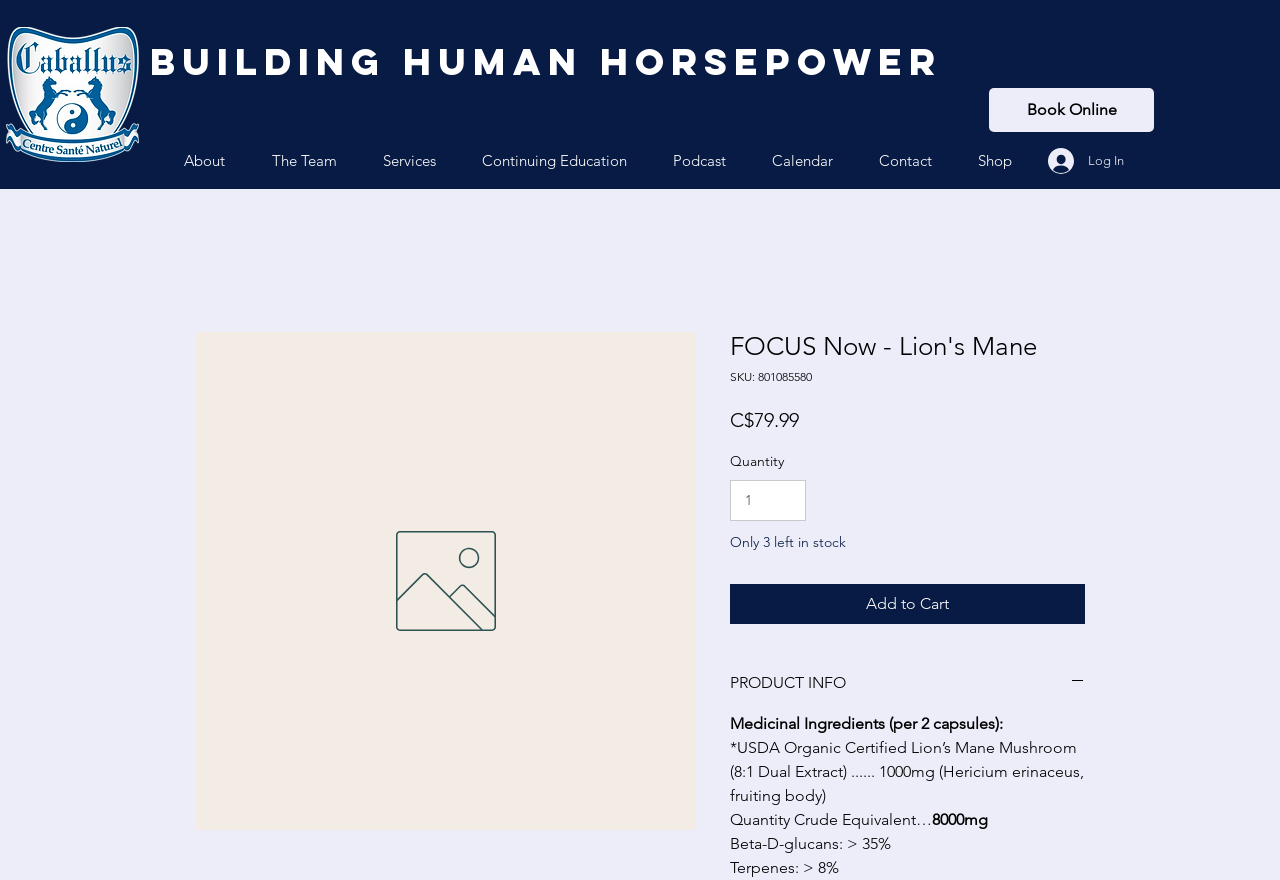Pinpoint the bounding box coordinates of the area that must be clicked to complete this instruction: "Book online".

[0.773, 0.1, 0.902, 0.15]